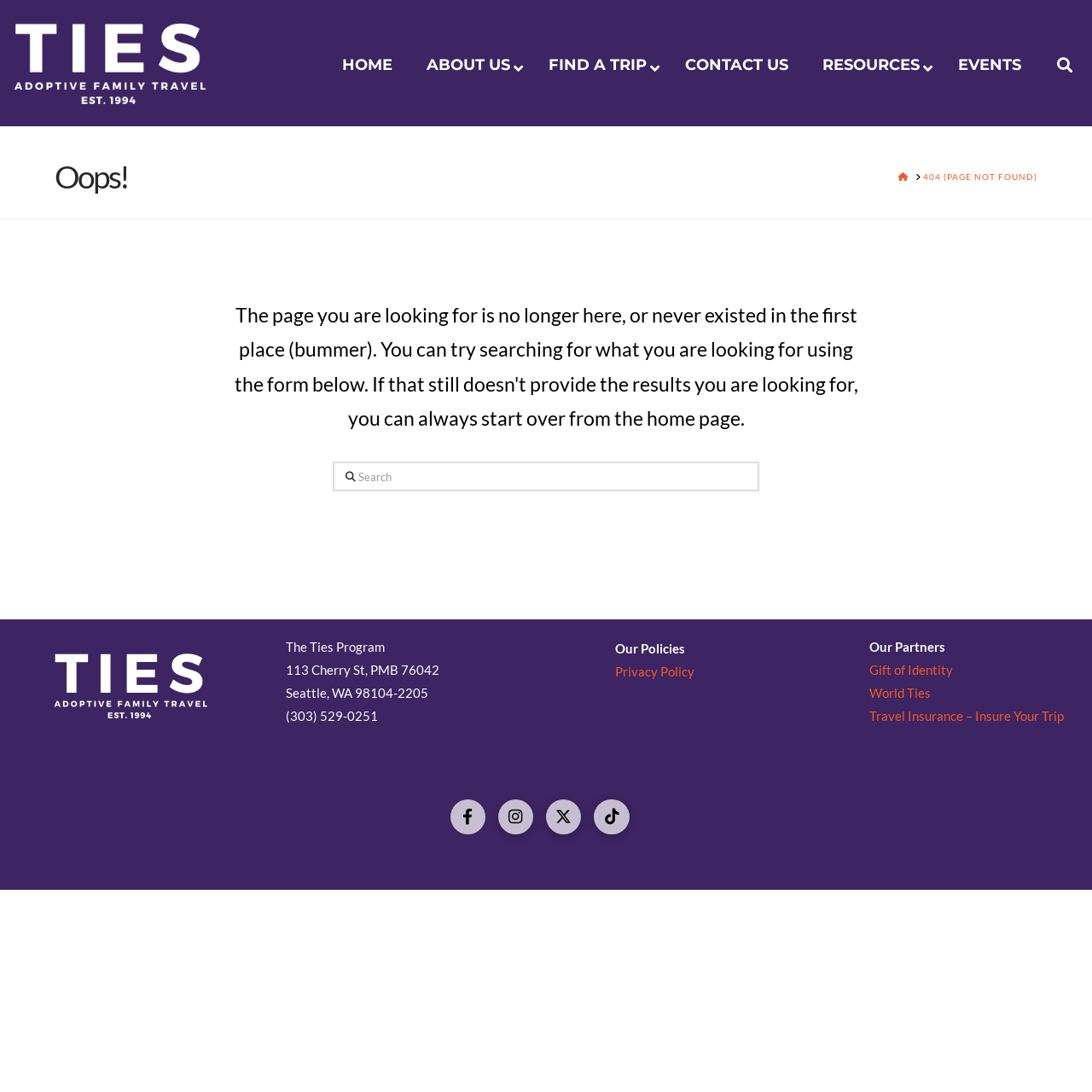Identify the bounding box coordinates of the clickable section necessary to follow the following instruction: "go to home page". The coordinates should be presented as four float numbers from 0 to 1, i.e., [left, top, right, bottom].

[0.297, 0.039, 0.375, 0.081]